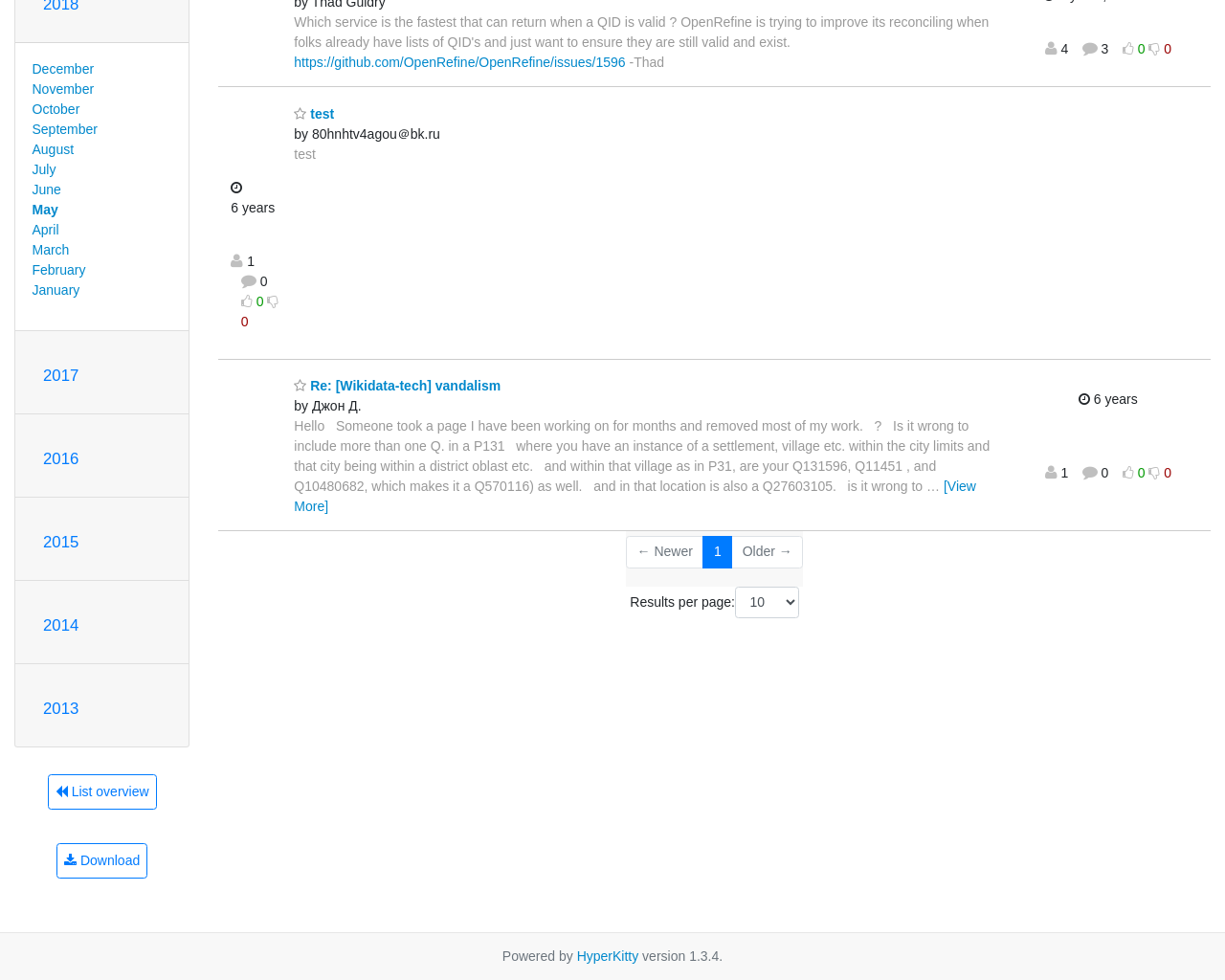Using the description: "[View More]", identify the bounding box of the corresponding UI element in the screenshot.

[0.24, 0.488, 0.797, 0.524]